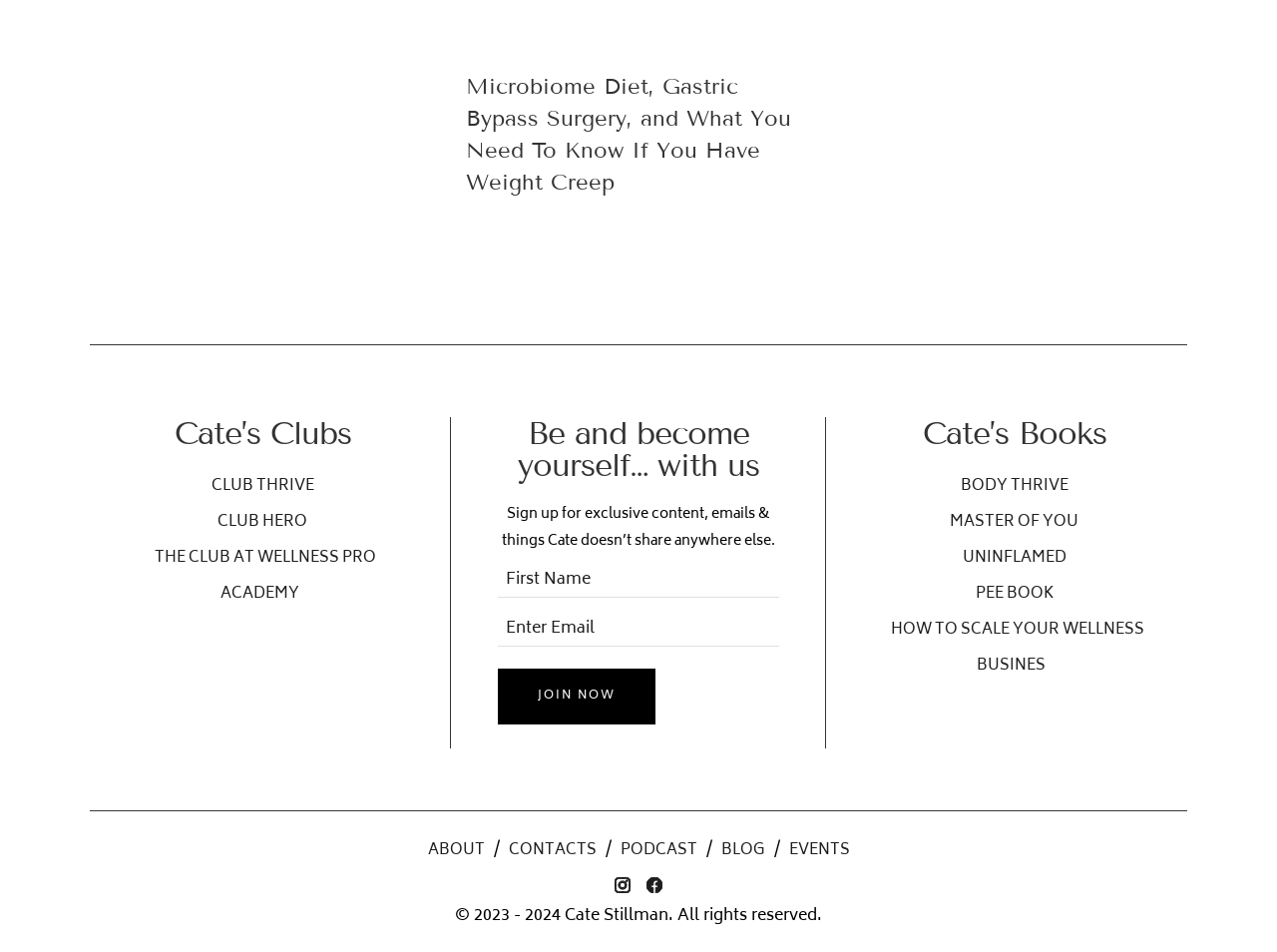Indicate the bounding box coordinates of the clickable region to achieve the following instruction: "Click the 'CLUB THRIVE' link."

[0.161, 0.497, 0.251, 0.525]